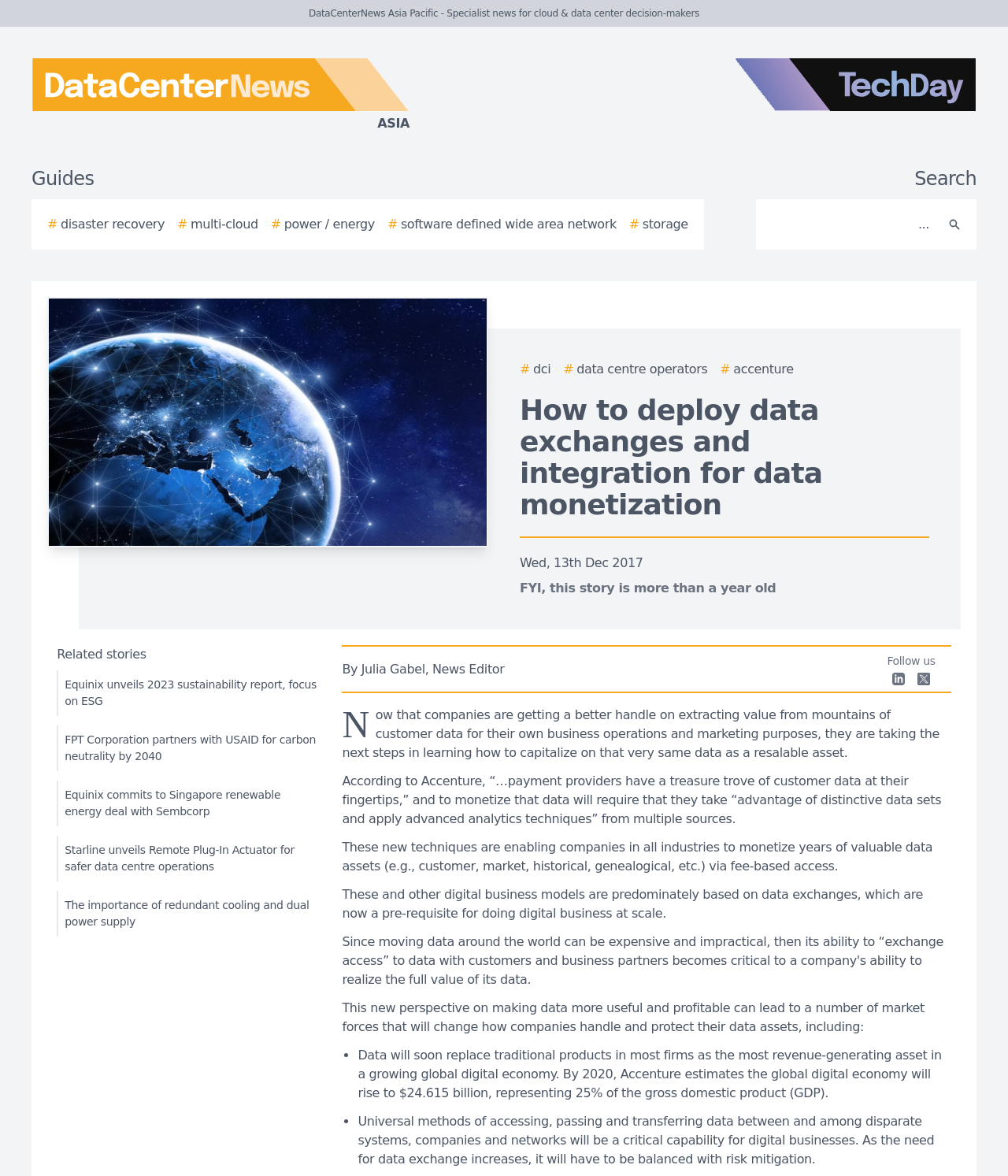Find the bounding box coordinates for the HTML element specified by: "# disaster recovery".

[0.047, 0.183, 0.163, 0.199]